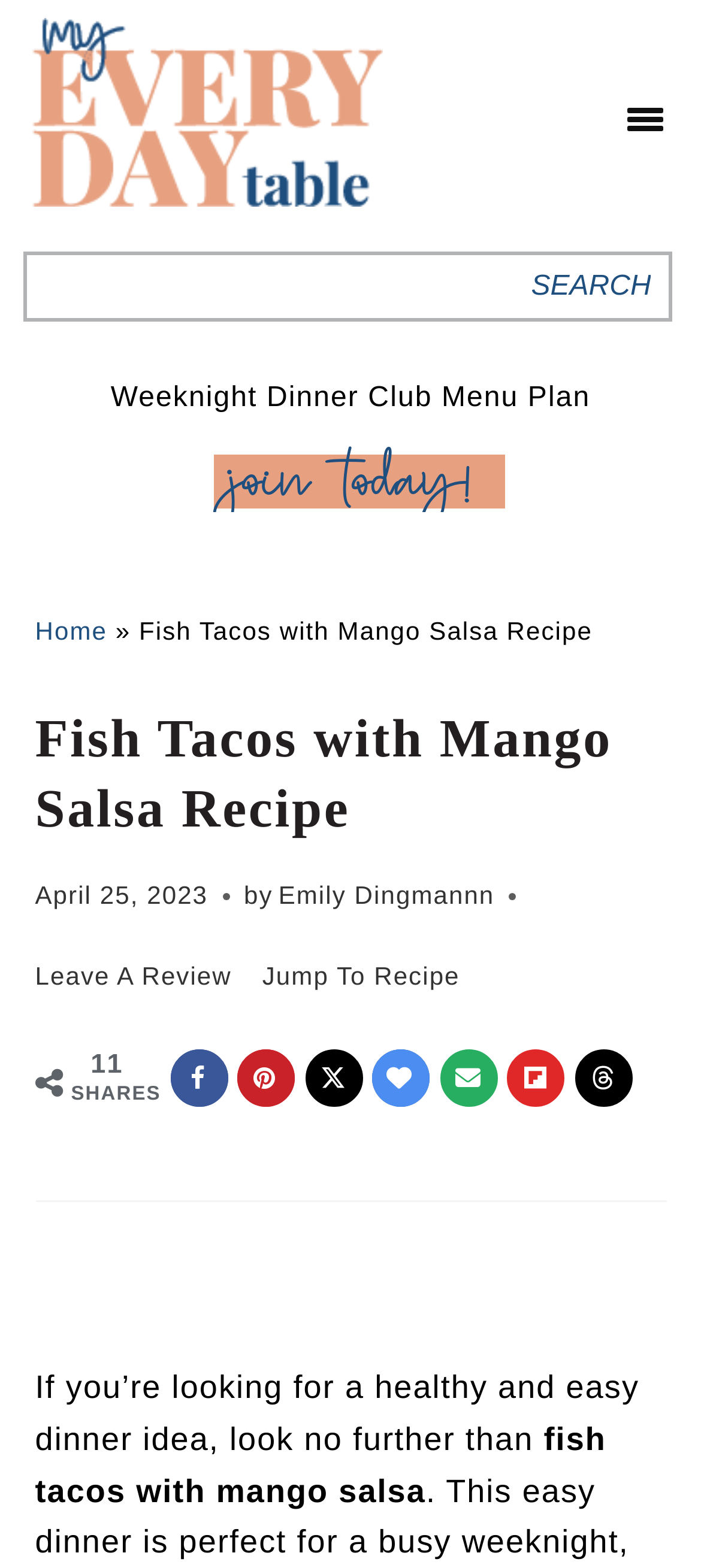Please analyze the image and provide a thorough answer to the question:
What is the search bar located at?

I determined the location of the search bar by looking at the bounding box coordinates of the search element, which indicates that it is located at the top right of the webpage.